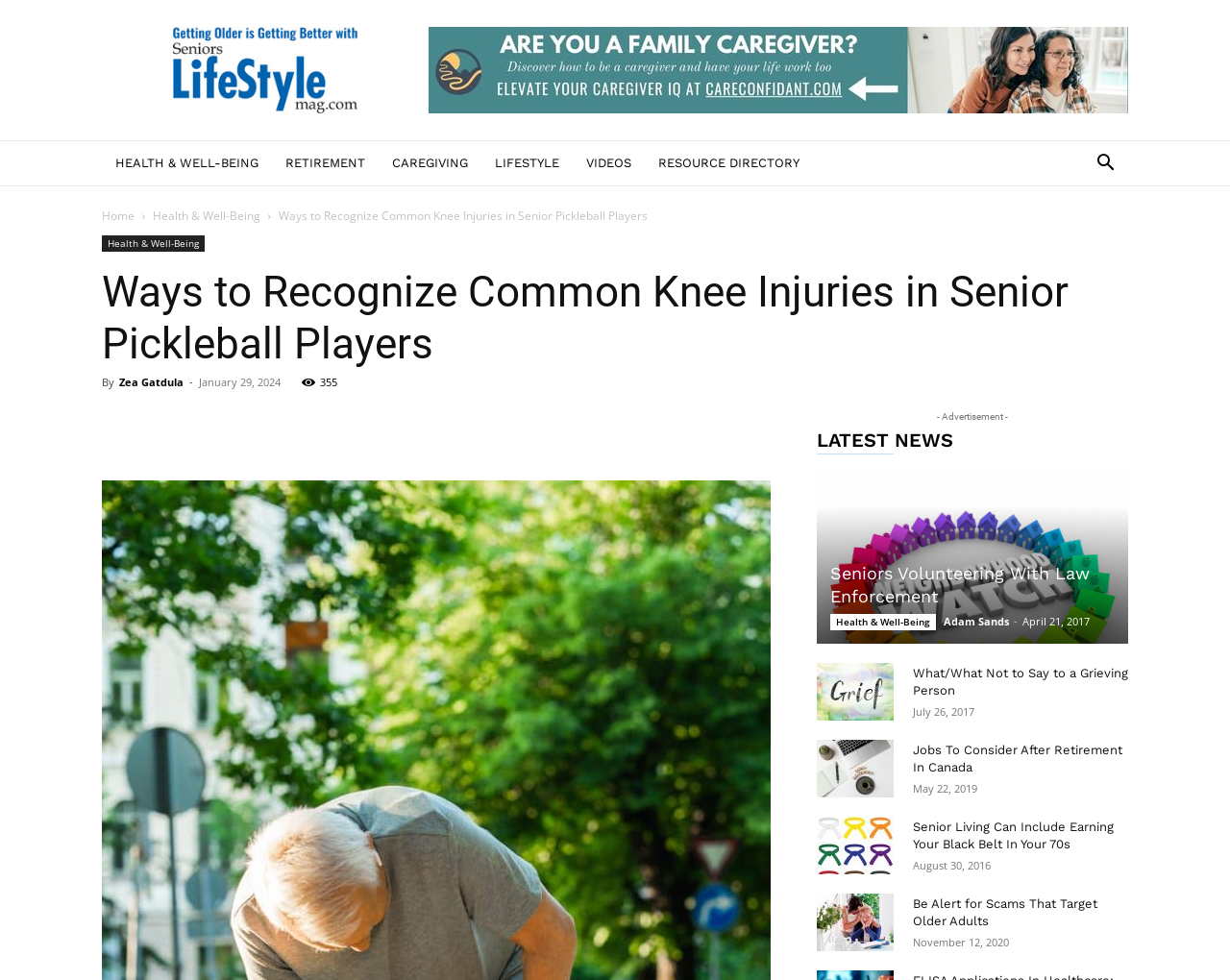Kindly determine the bounding box coordinates for the area that needs to be clicked to execute this instruction: "Check out 'Jobs To Consider After Retirement In Canada'".

[0.742, 0.758, 0.912, 0.79]